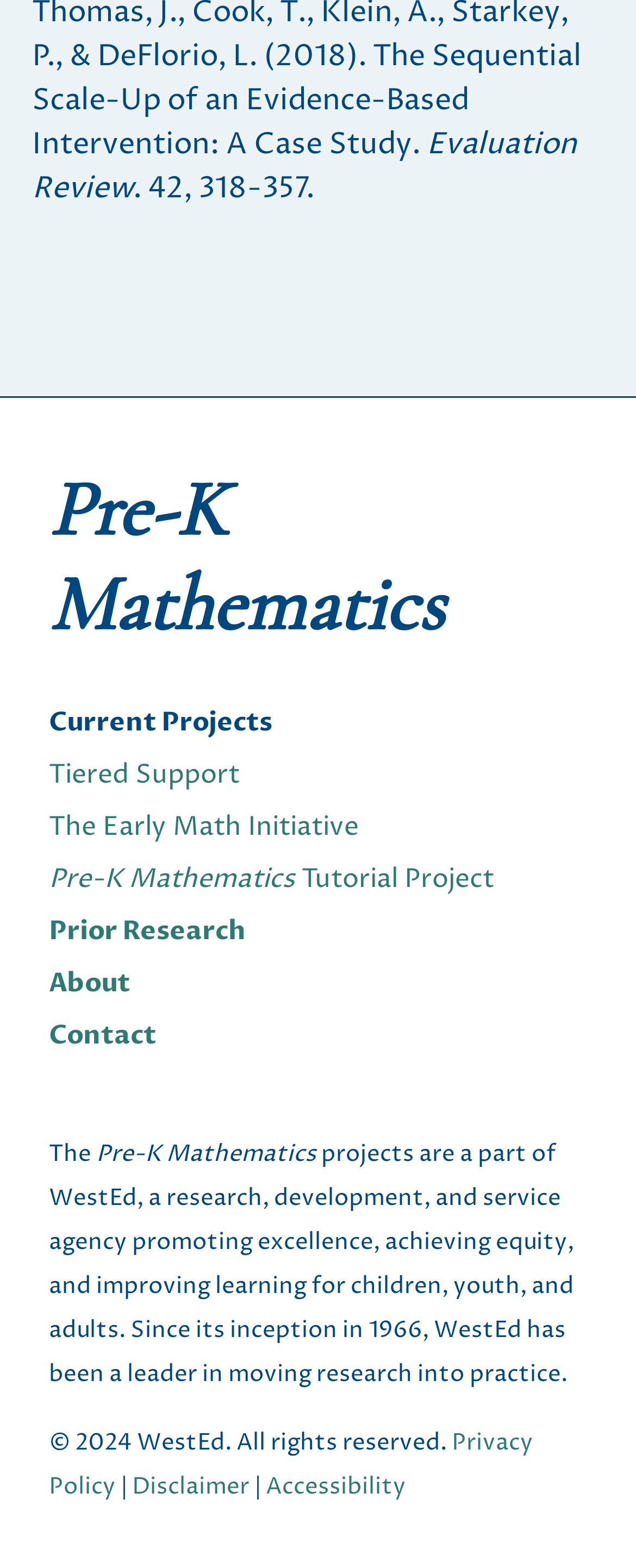Locate the bounding box coordinates of the element to click to perform the following action: 'Visit the Disclaimer page'. The coordinates should be given as four float values between 0 and 1, in the form of [left, top, right, bottom].

[0.208, 0.938, 0.392, 0.957]